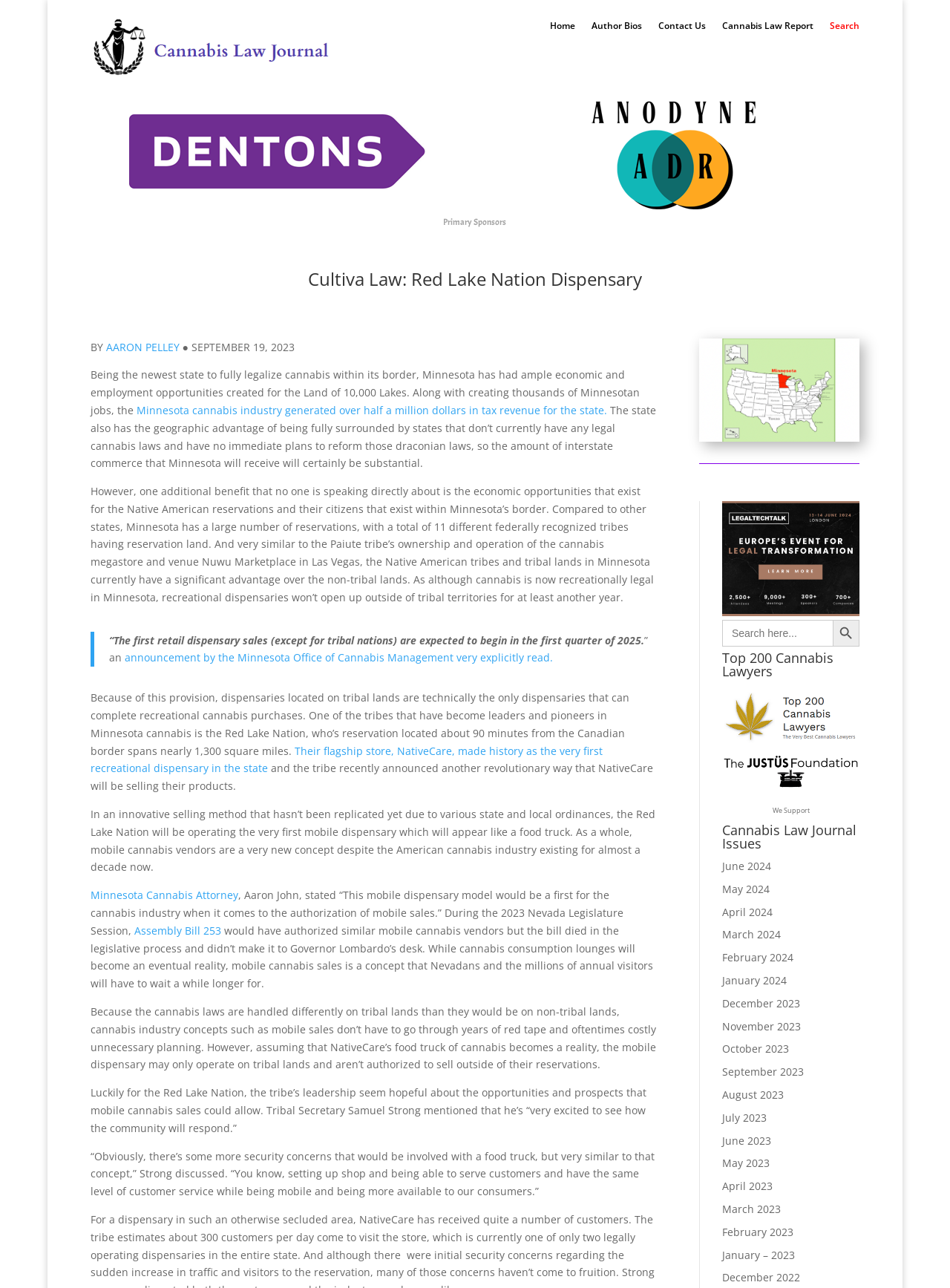Locate the bounding box coordinates of the clickable region to complete the following instruction: "Read the 'Cultiva Law: Red Lake Nation Dispensary' article."

[0.095, 0.207, 0.905, 0.233]